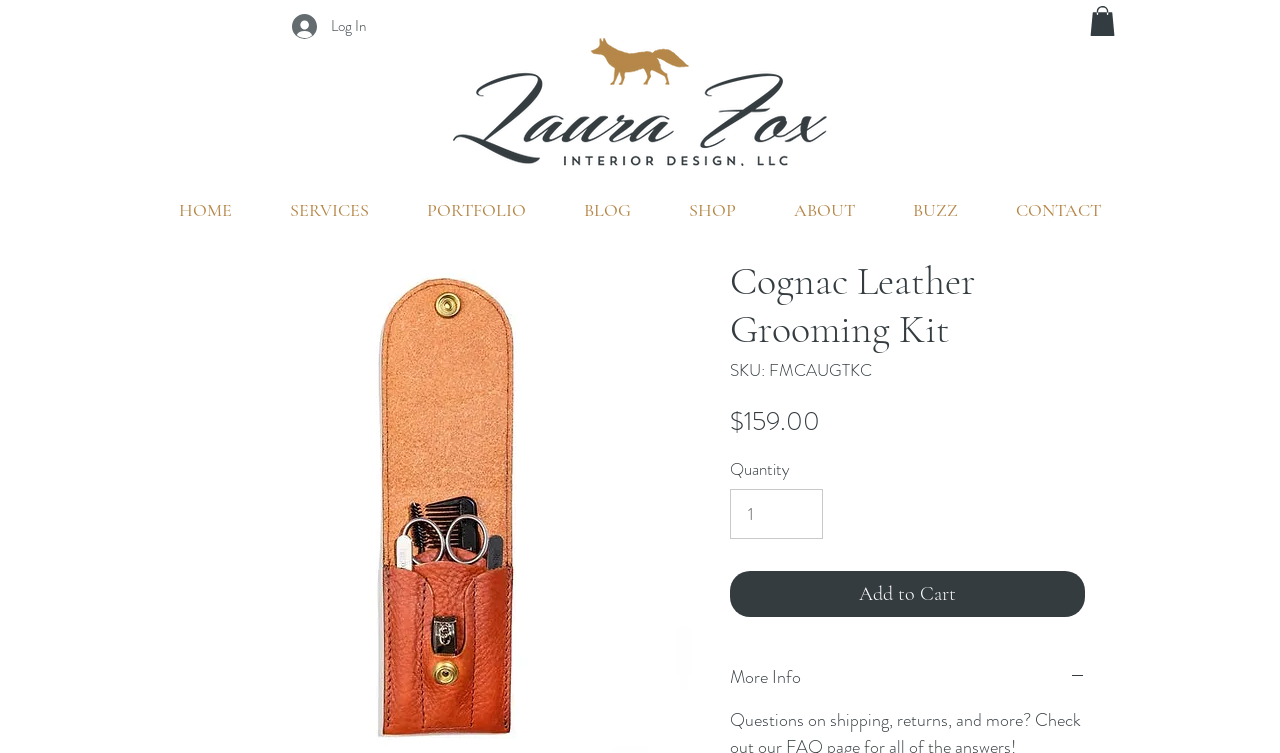Examine the image and give a thorough answer to the following question:
What is the function of the button with the text 'Add to Cart'?

I determined the function of the button by analyzing its text content 'Add to Cart' and its location on the webpage, which suggests that it is used to add the Cognac Leather Grooming Kit to the user's shopping cart.